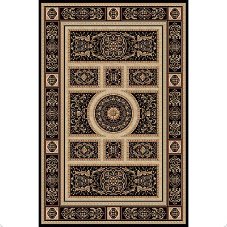Use a single word or phrase to answer the following:
What are the predominant colors of the rug?

Black and beige